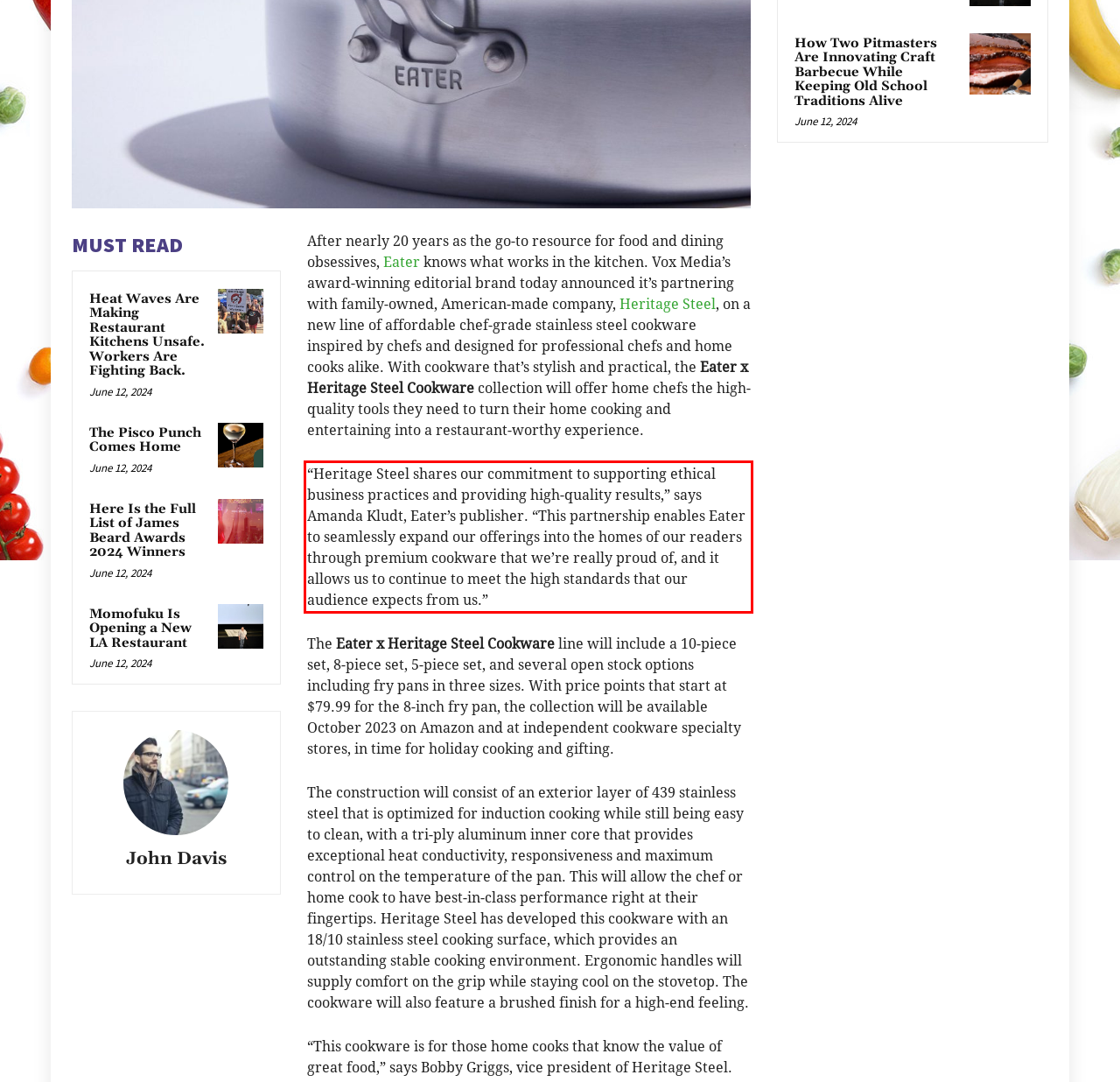Examine the webpage screenshot and use OCR to recognize and output the text within the red bounding box.

“Heritage Steel shares our commitment to supporting ethical business practices and providing high-quality results,” says Amanda Kludt, Eater’s publisher. “This partnership enables Eater to seamlessly expand our offerings into the homes of our readers through premium cookware that we’re really proud of, and it allows us to continue to meet the high standards that our audience expects from us.”